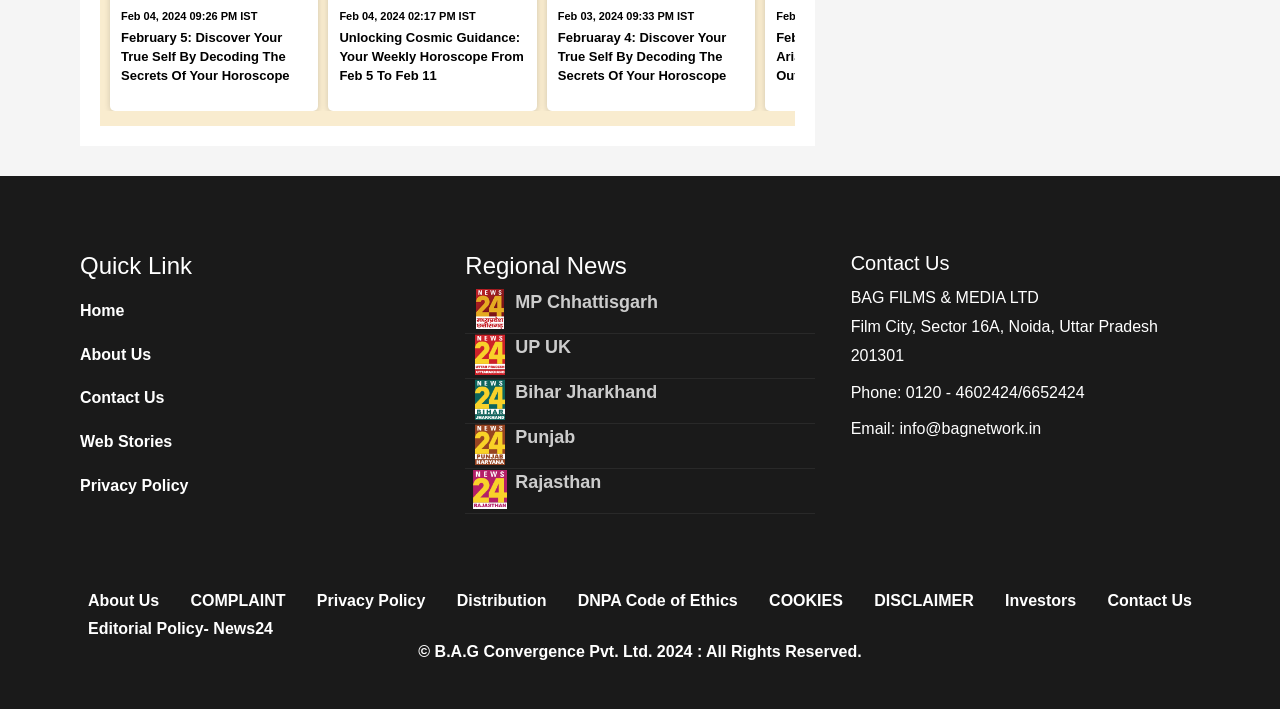Identify the bounding box for the described UI element: "Contact Us".

[0.859, 0.828, 0.937, 0.867]